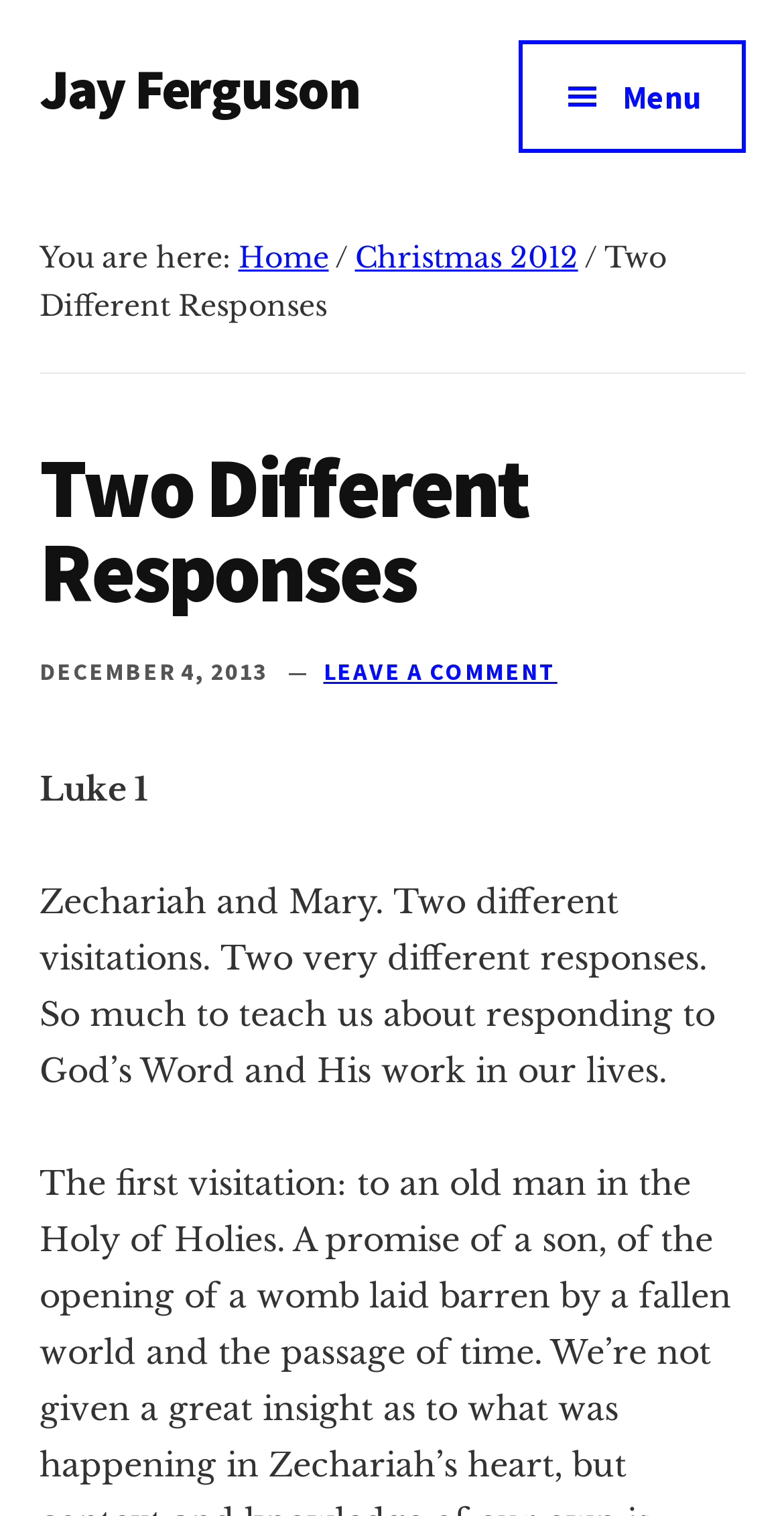Locate the bounding box of the UI element based on this description: "Leave a Comment". Provide four float numbers between 0 and 1 as [left, top, right, bottom].

[0.412, 0.432, 0.711, 0.452]